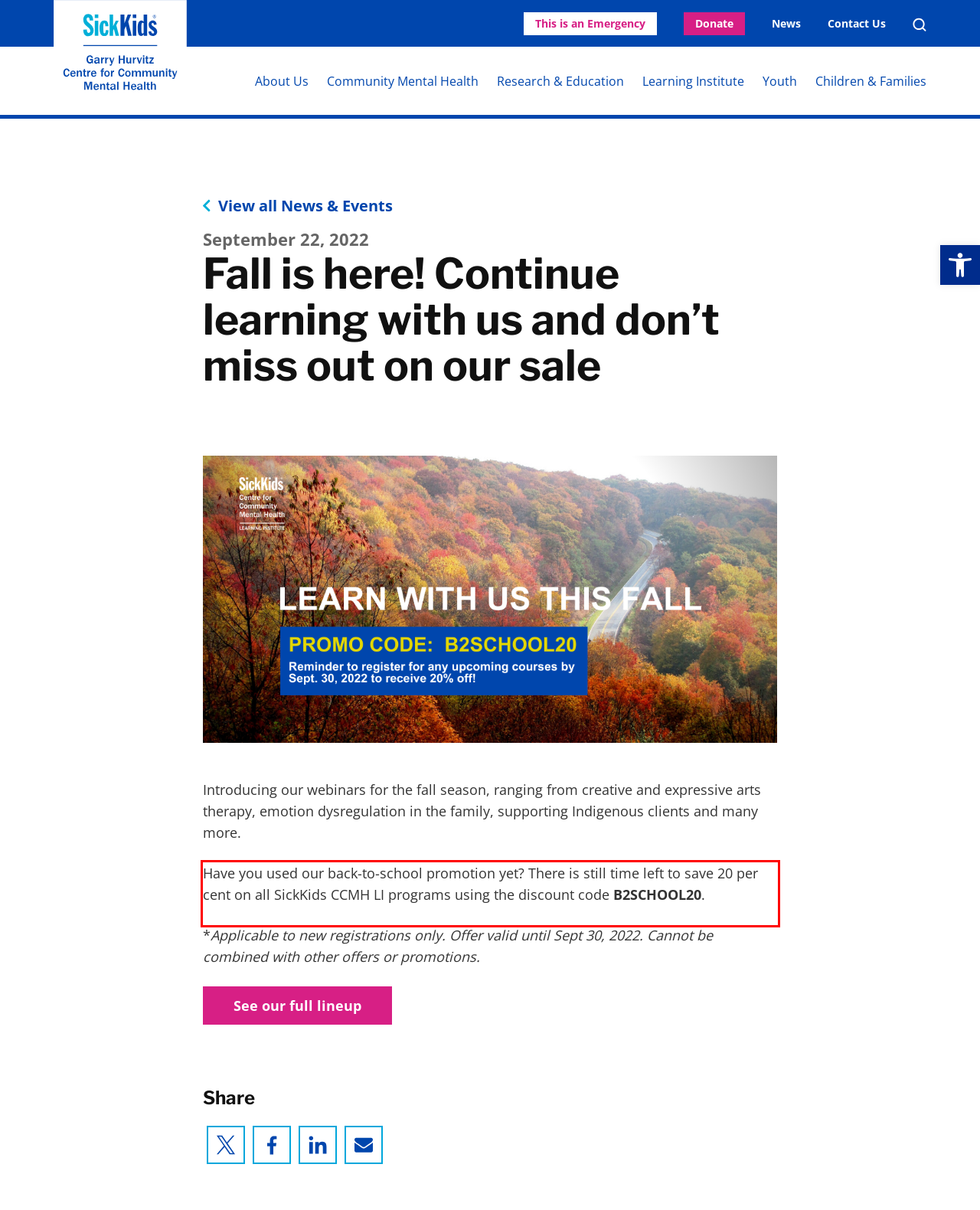You have a screenshot of a webpage with a red bounding box. Identify and extract the text content located inside the red bounding box.

Have you used our back-to-school promotion yet? There is still time left to save 20 per cent on all SickKids CCMH LI programs using the discount code B2SCHOOL20.